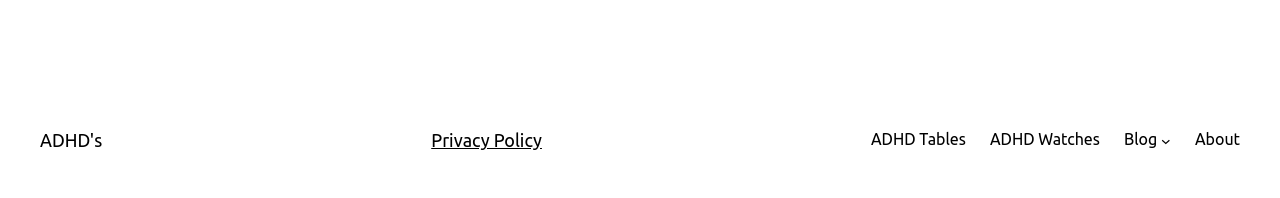What is the second link in the footer section? From the image, respond with a single word or brief phrase.

Privacy Policy